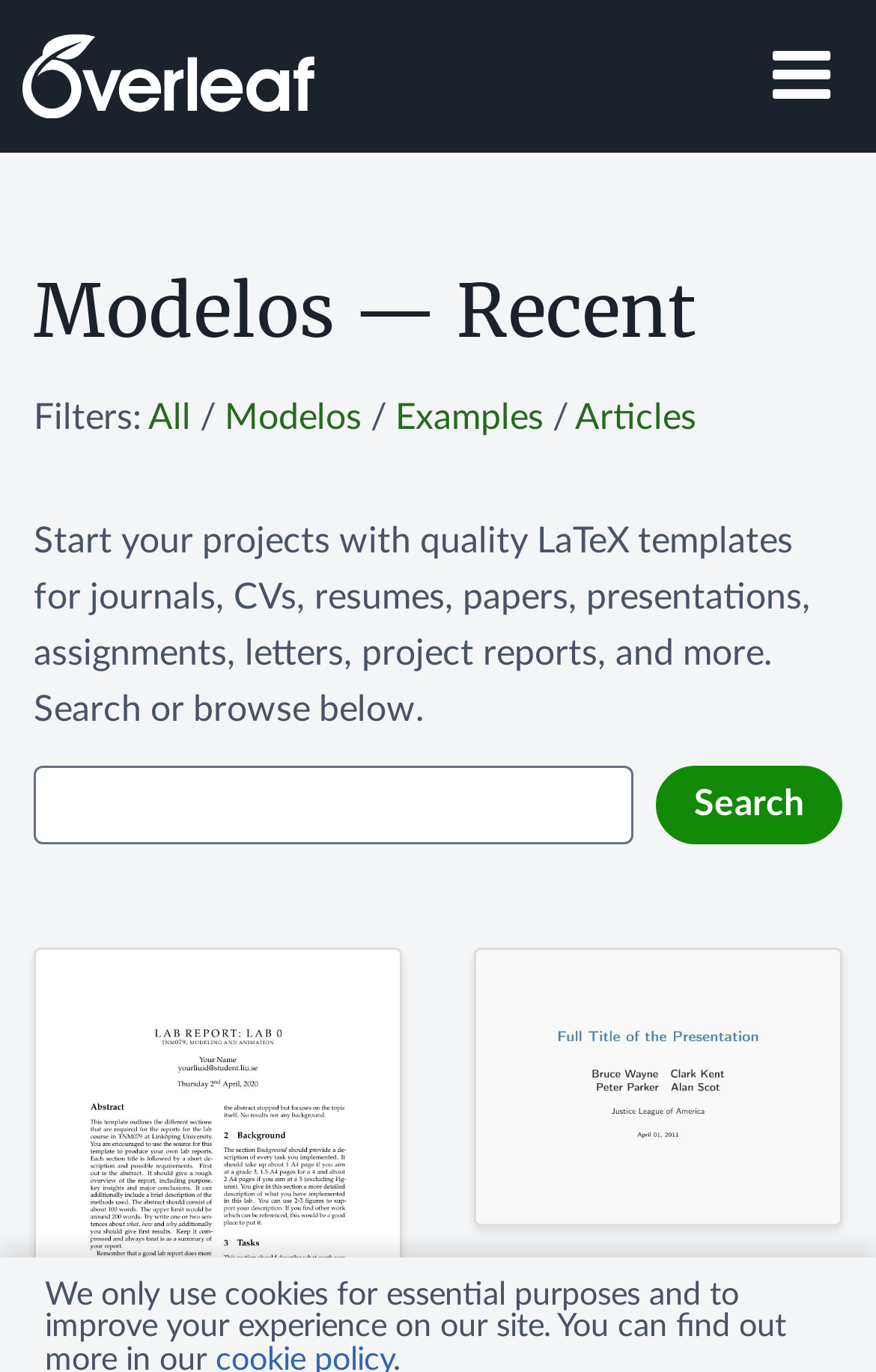Please specify the bounding box coordinates of the clickable region necessary for completing the following instruction: "View Mauclair's Leanprogress Beamer theme". The coordinates must consist of four float numbers between 0 and 1, i.e., [left, top, right, bottom].

[0.541, 0.691, 0.962, 0.951]